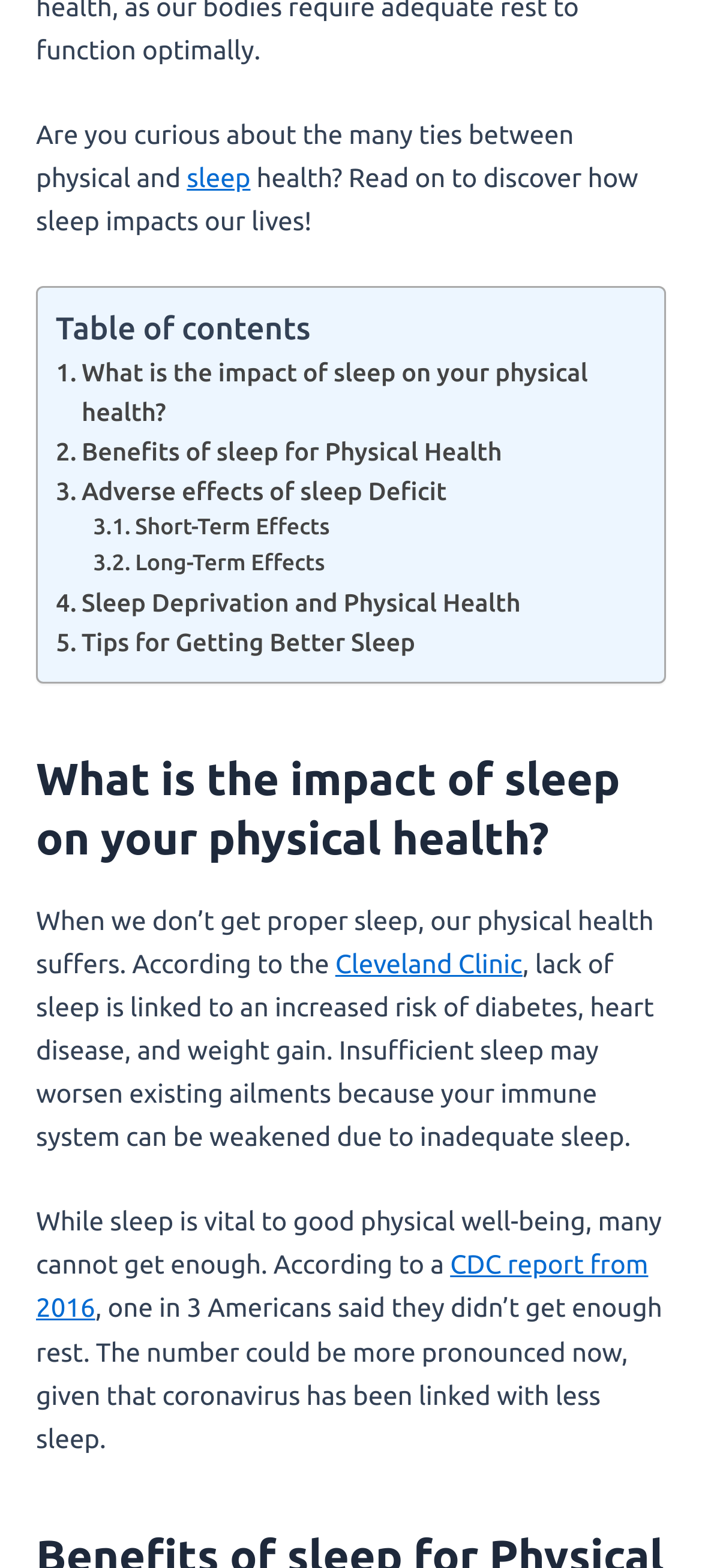Using the provided element description: "Lapa Ltd.", identify the bounding box coordinates. The coordinates should be four floats between 0 and 1 in the order [left, top, right, bottom].

None